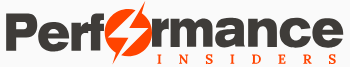What tone does the logo convey?
Please use the image to provide an in-depth answer to the question.

The design of the logo is analyzed, and it is observed that it effectively communicates a sense of professionalism and credibility, which is aimed at audiences seeking reliable insights into health products and wellness strategies.